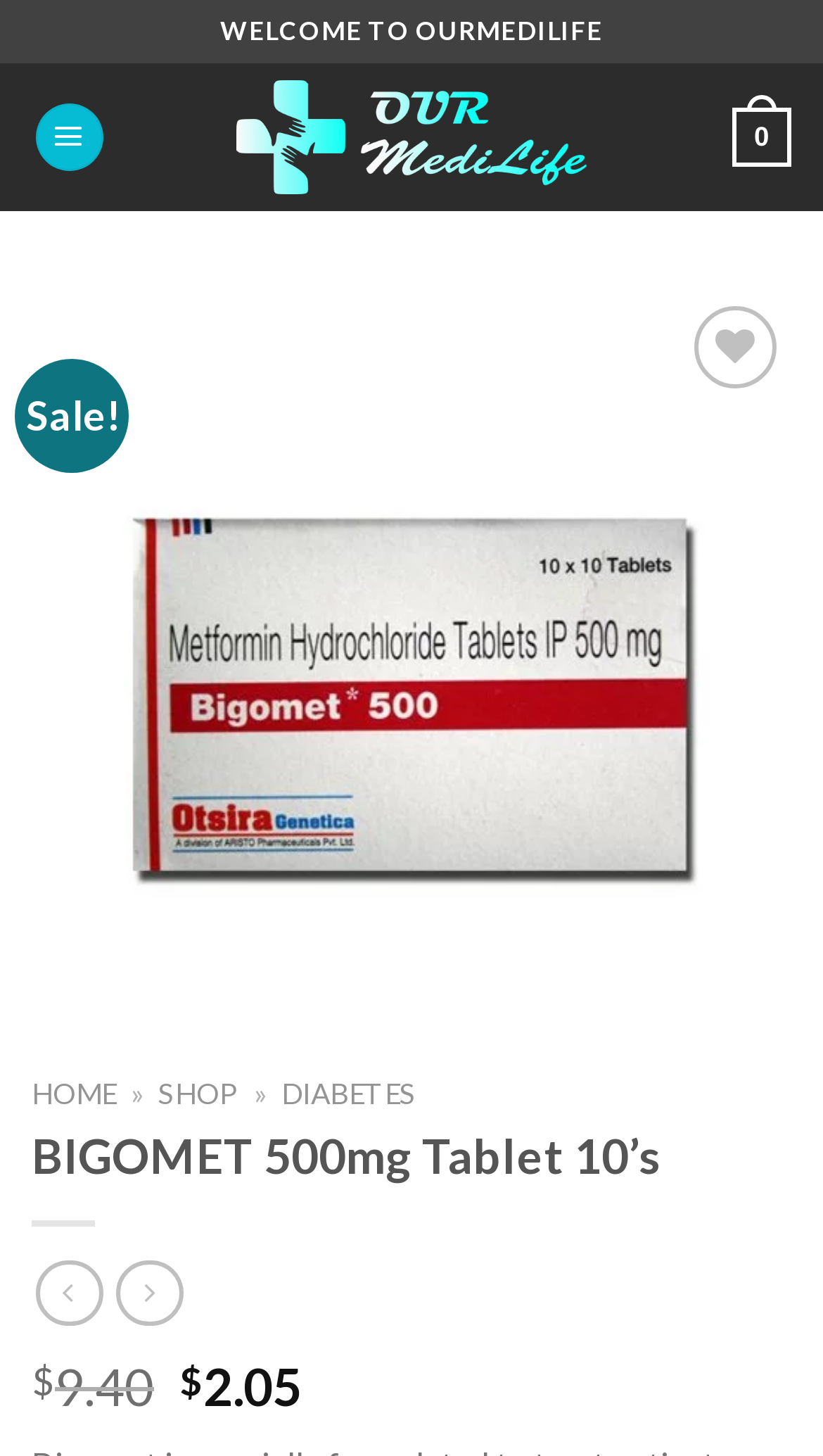What is the name of the website?
Look at the image and construct a detailed response to the question.

I determined the name of the website by looking at the static text 'WELCOME TO OURMEDILIFE' and the link 'Our Medi Life' which has an image with the same name, indicating that it is the website's logo and name.